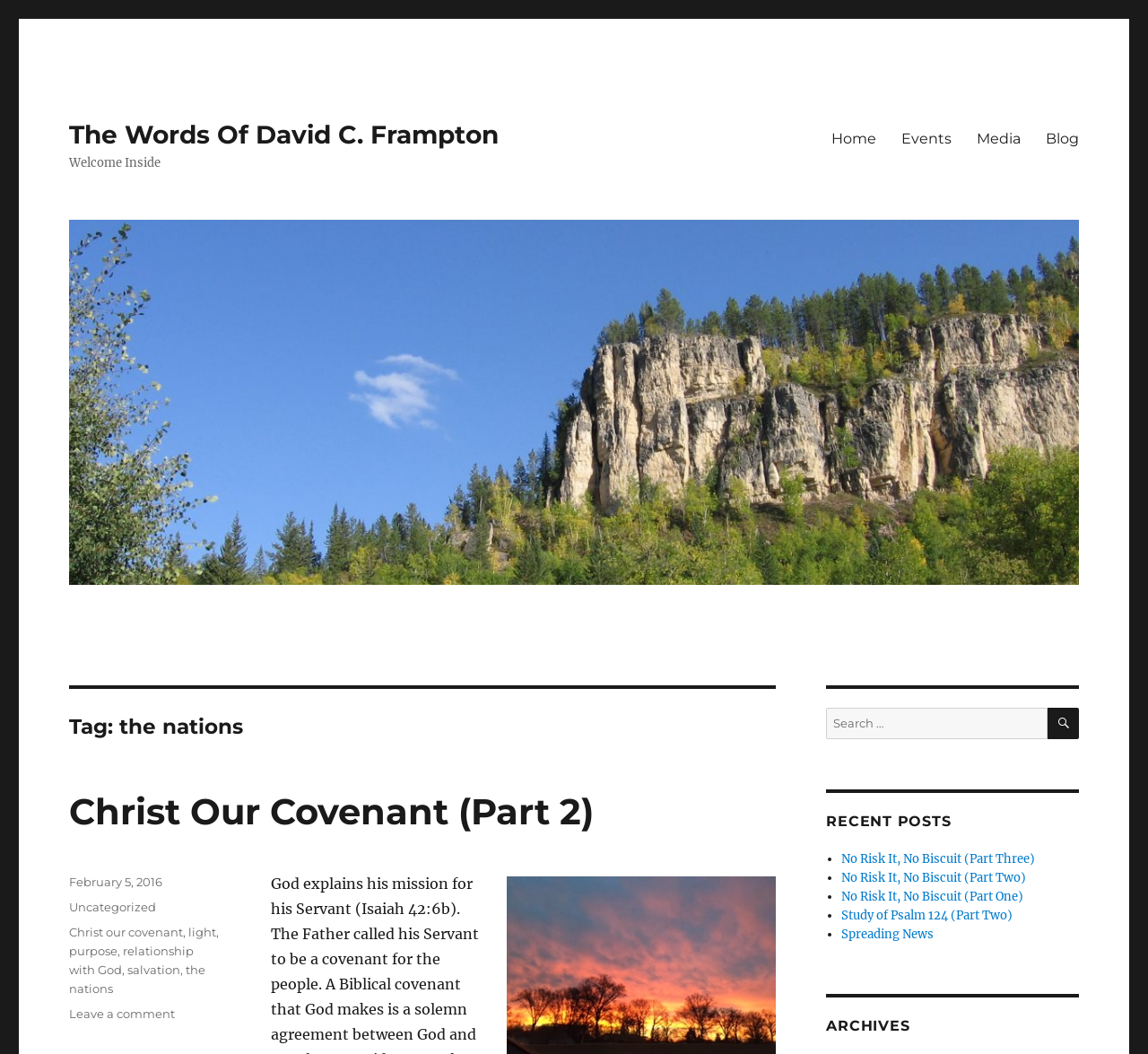Locate the bounding box coordinates of the element that should be clicked to fulfill the instruction: "Click on the 'Home' link".

[0.713, 0.113, 0.774, 0.149]